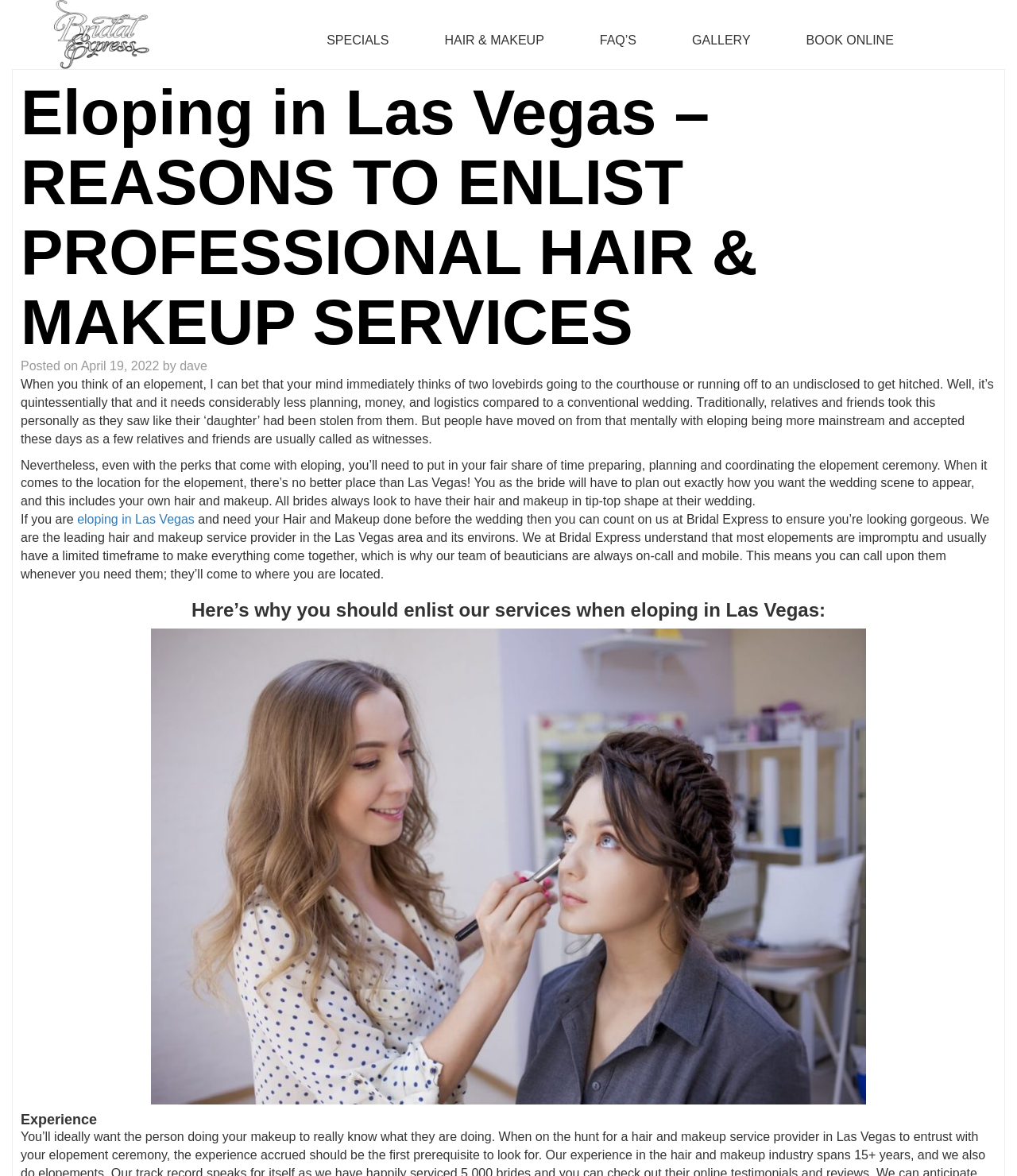What is the main topic of this webpage?
Kindly offer a detailed explanation using the data available in the image.

Based on the webpage content, it is clear that the main topic is about eloping in Las Vegas, specifically discussing the importance of professional hair and makeup services for eloping couples.